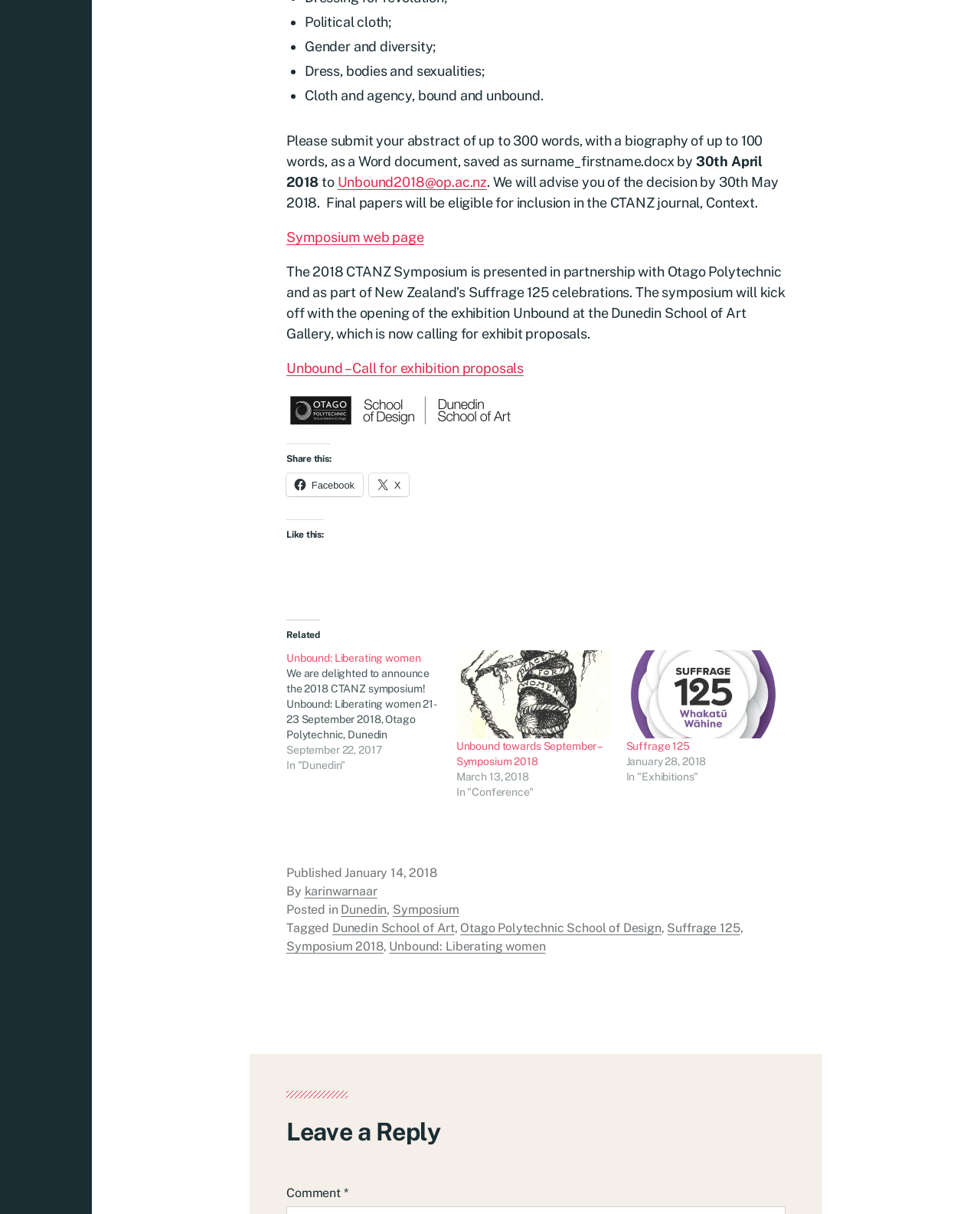Respond with a single word or phrase to the following question:
What is the theme of the 2018 CTANZ symposium?

Unbound: Liberating women